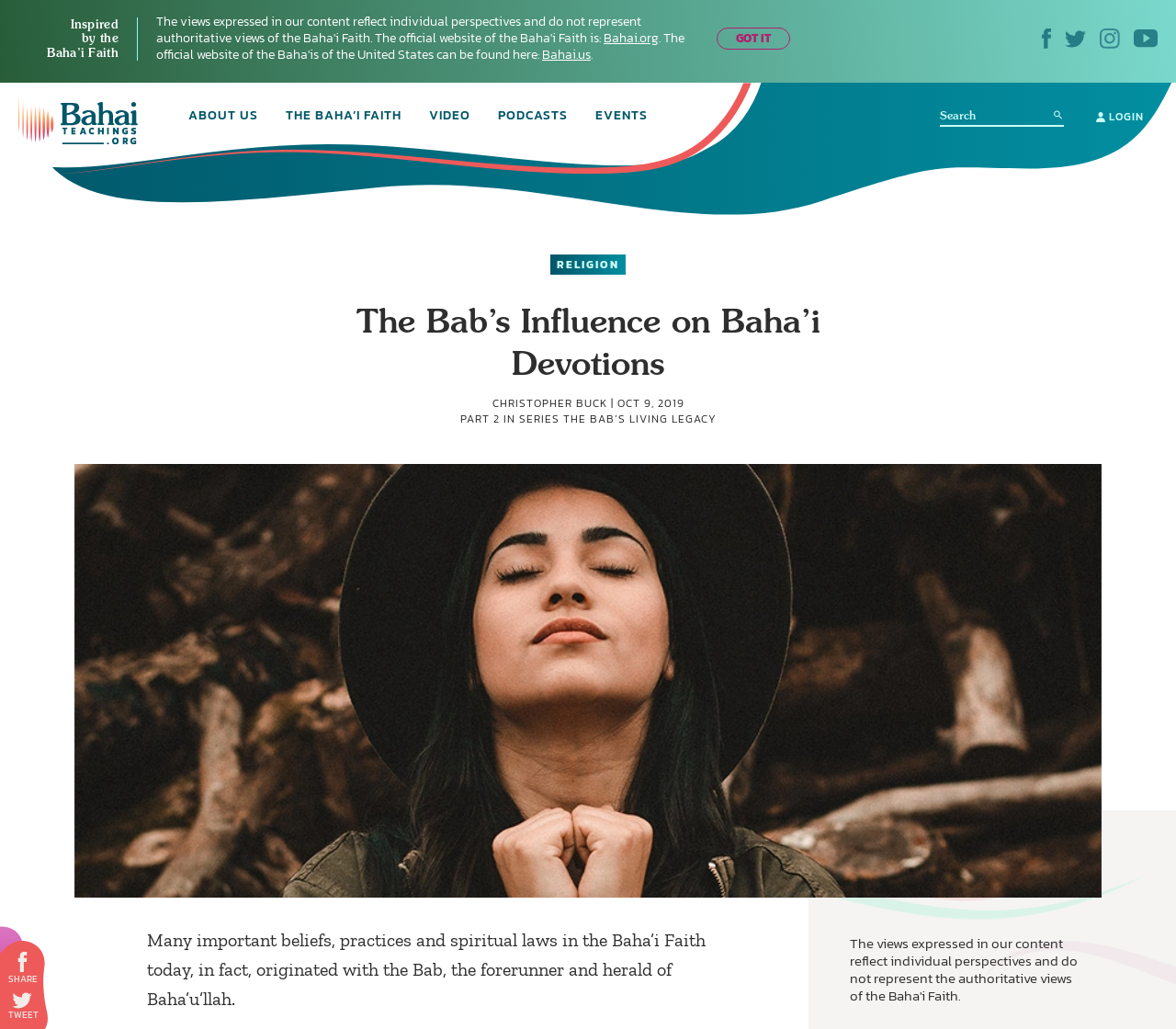Describe all significant elements and features of the webpage.

This webpage is about the Baha'i Faith, specifically the influence of the Bab on Baha'i devotions. At the top, there is a header section with links to various websites, including Bahai.org, Bahai.us, and BahaiTeachings.org. Below this, there are several small icons, likely social media links, aligned horizontally.

On the left side, there is a large image that spans almost the entire height of the page. To the right of this image, there is a section with a heading that reads "The Bab's Influence on Baha'i Devotions" in a large font. Below this heading, there is a subheading with the author's name, "CHRISTOPHER BUCK", and the date "OCT 9, 2019". Further down, there is a paragraph of text that summarizes the article, stating that many important beliefs and practices in the Baha'i Faith originated with the Bab.

Below this section, there is a large image that takes up most of the page's width. At the bottom of the page, there are several links, including "SHARE" and "TWEET" buttons, as well as a search bar with a textbox and a button. There is also a link to "LOGIN" and a call-to-action to "Connect with Baha'is in your area". The page has a total of 7 images, 17 links, and 11 static text elements.